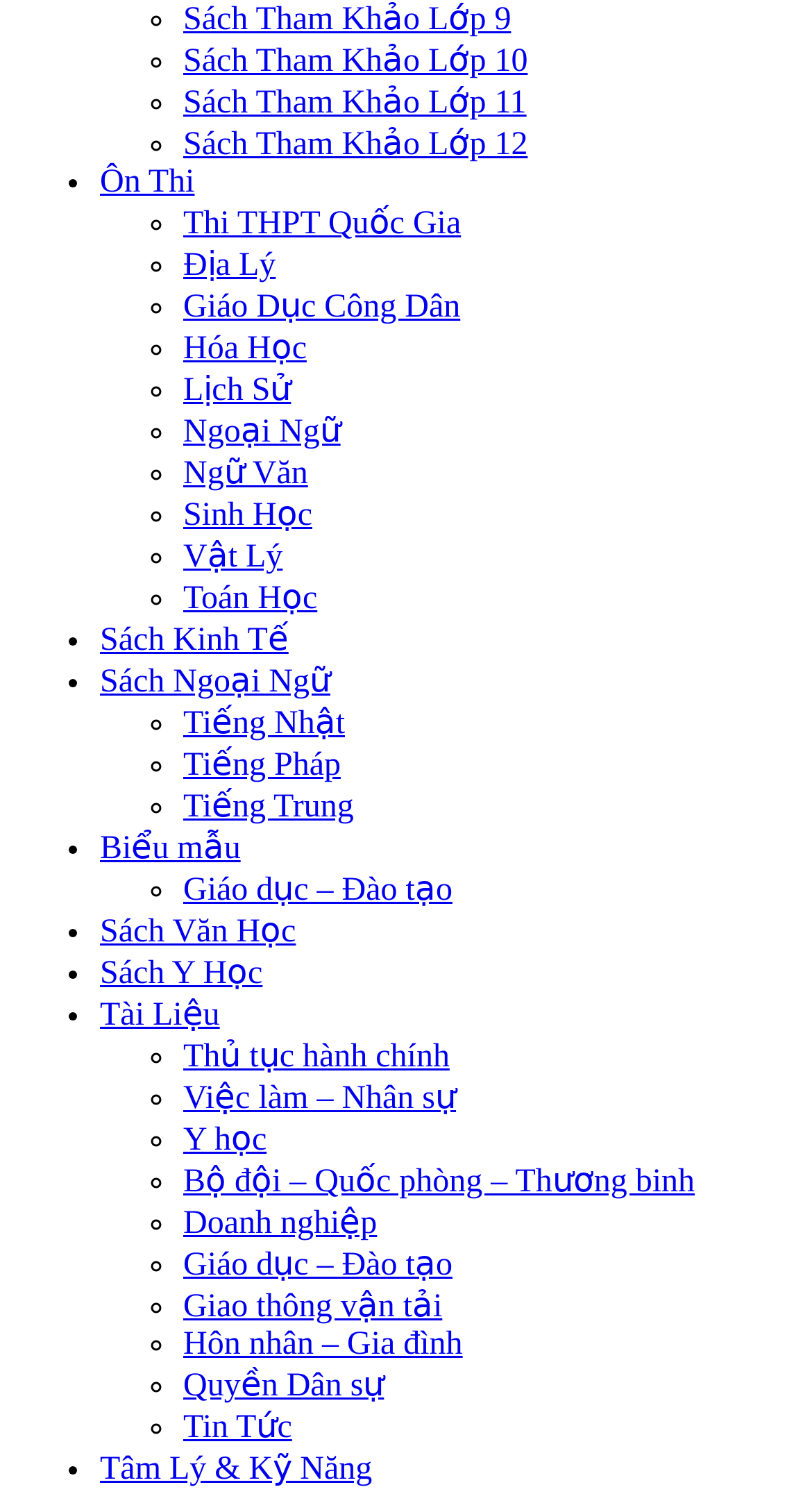Can you specify the bounding box coordinates of the area that needs to be clicked to fulfill the following instruction: "View Ôn Thi"?

[0.123, 0.11, 0.24, 0.134]